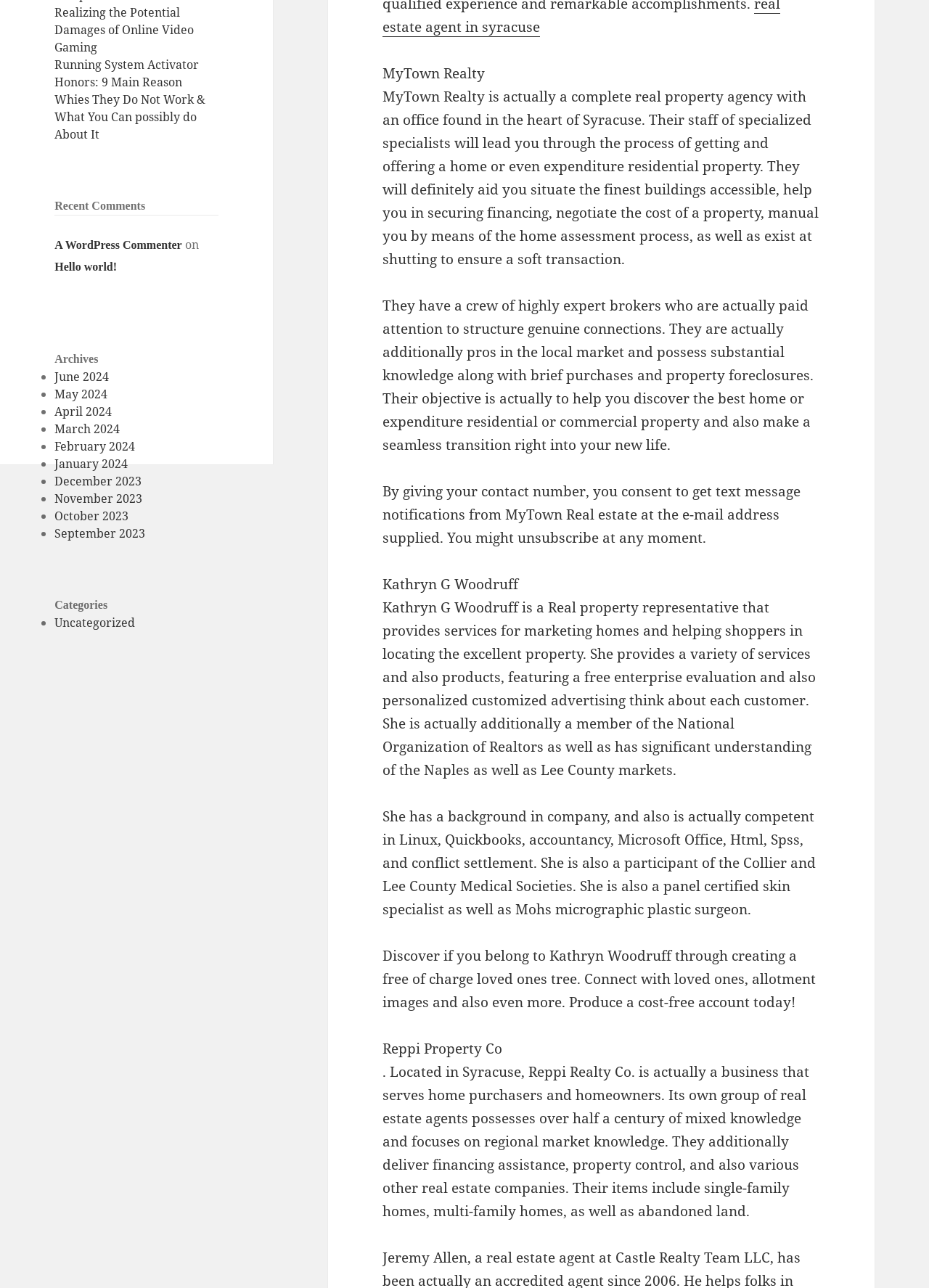Locate the bounding box of the user interface element based on this description: "Uncategorized".

[0.059, 0.477, 0.146, 0.49]